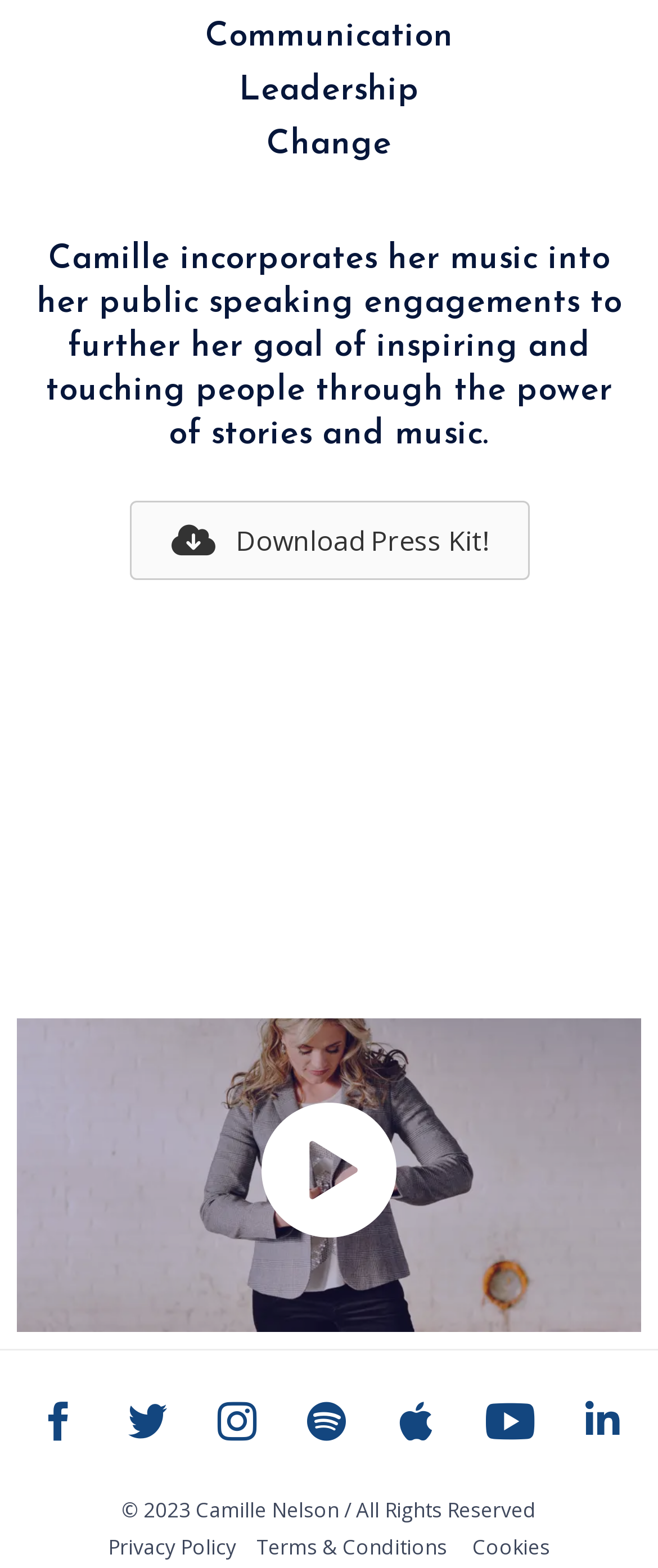What are the main topics on this webpage?
Can you provide a detailed and comprehensive answer to the question?

By analyzing the headings on the webpage, I found that the main topics are 'Communication', 'Leadership', and 'Change', which are presented in a hierarchical structure.